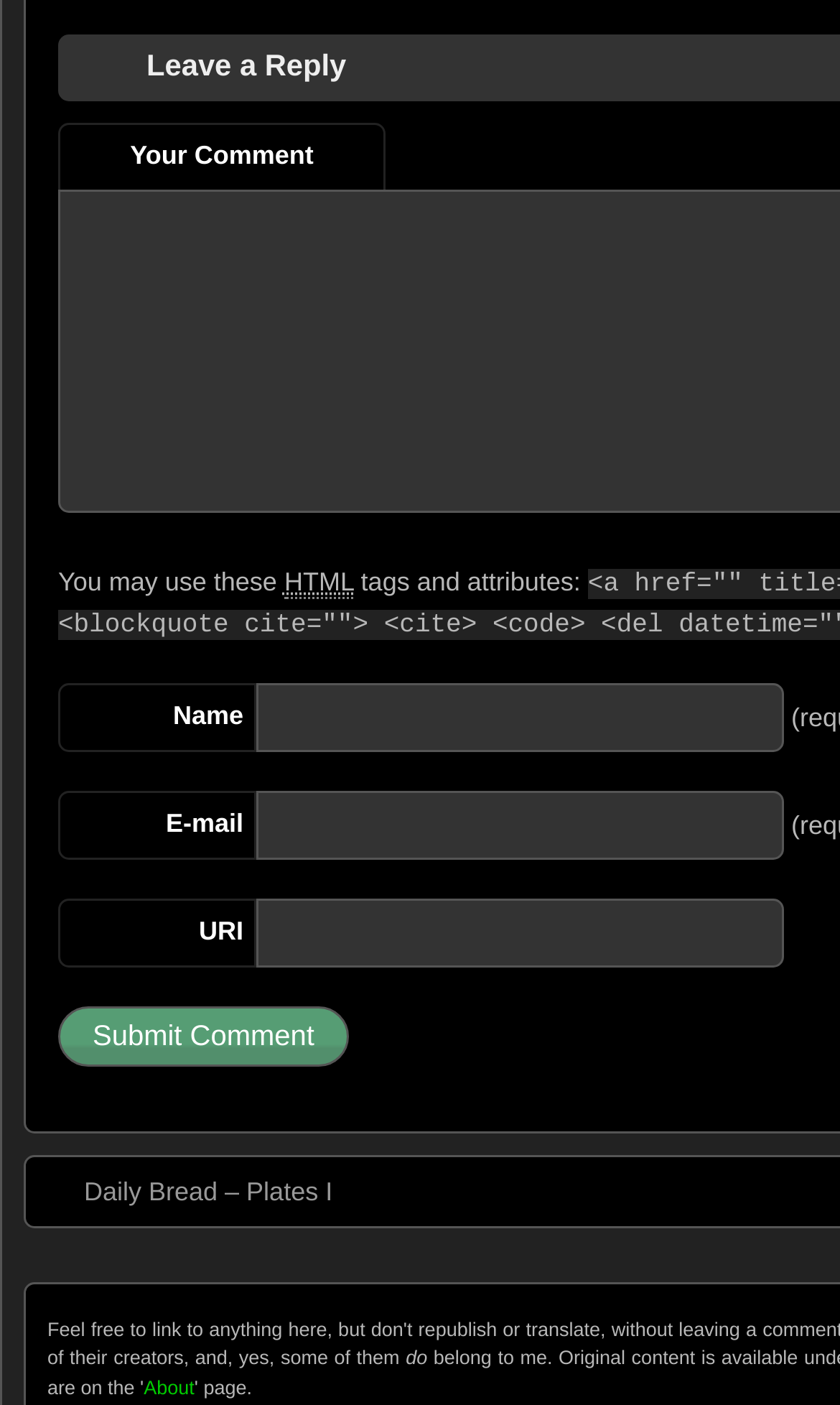Please analyze the image and provide a thorough answer to the question:
How many links are present at the bottom of the webpage?

The webpage has two links at the bottom, one labeled 'About' and another labeled 'Daily Bread – Plates I'. These links are likely used to navigate to other pages or sections of the website.